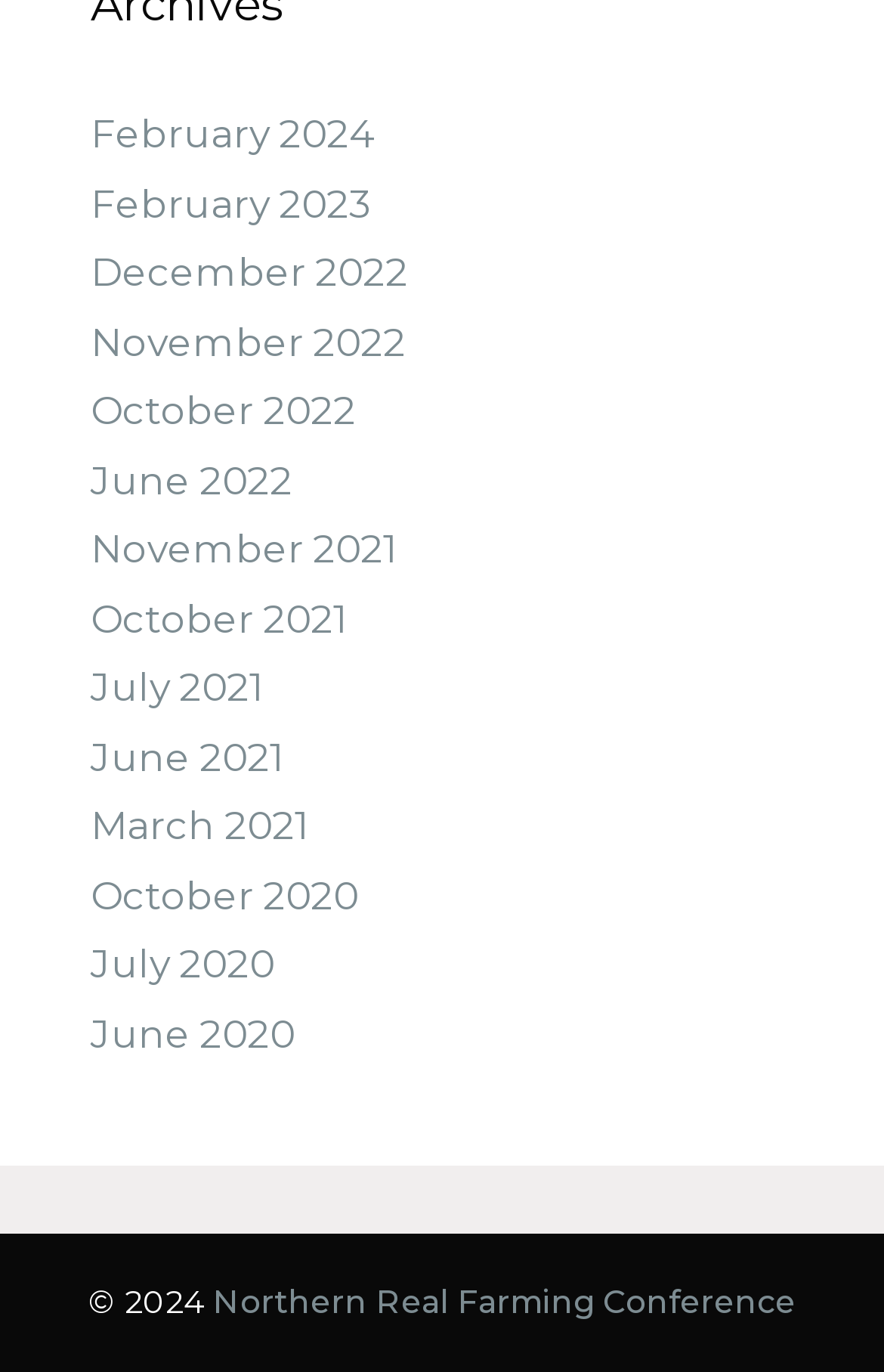Highlight the bounding box coordinates of the region I should click on to meet the following instruction: "Read the blog post".

None